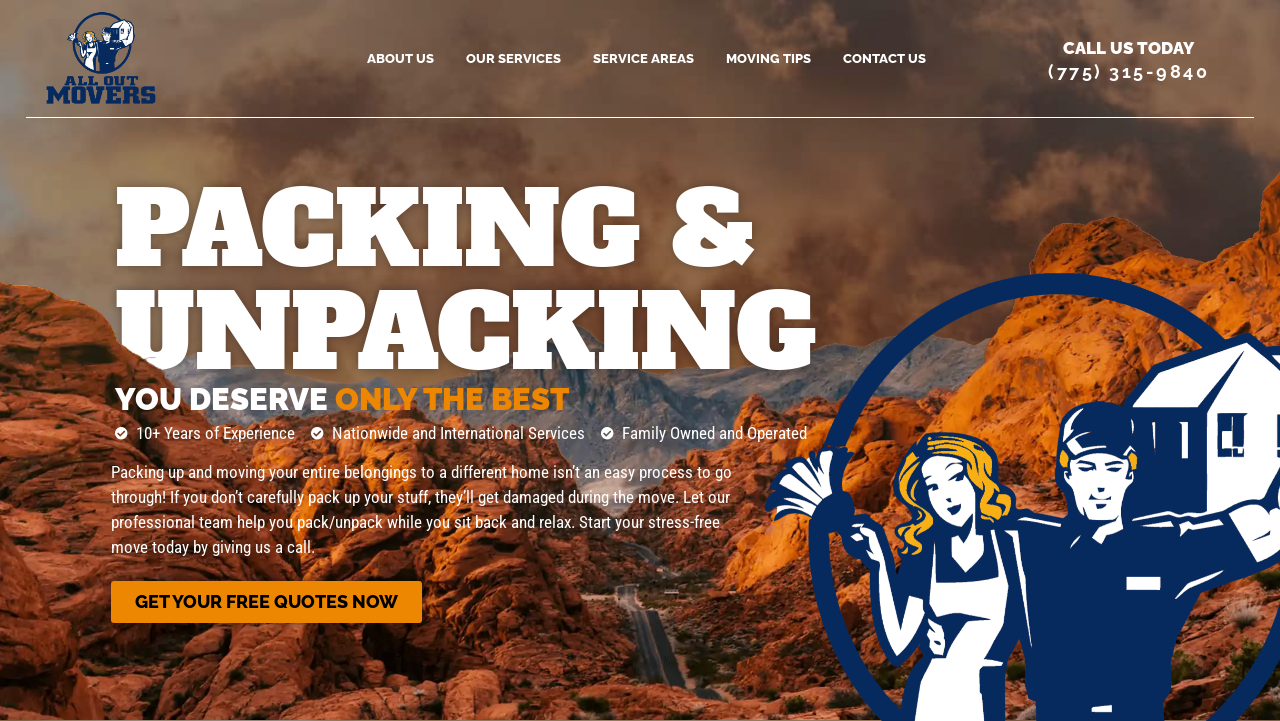Using the elements shown in the image, answer the question comprehensively: What is the company's name?

The company's name is obtained from the root element 'Packing Services | All Out Movers LLC | Carson City, NV' and also from the logo element 'all out movers logo'.